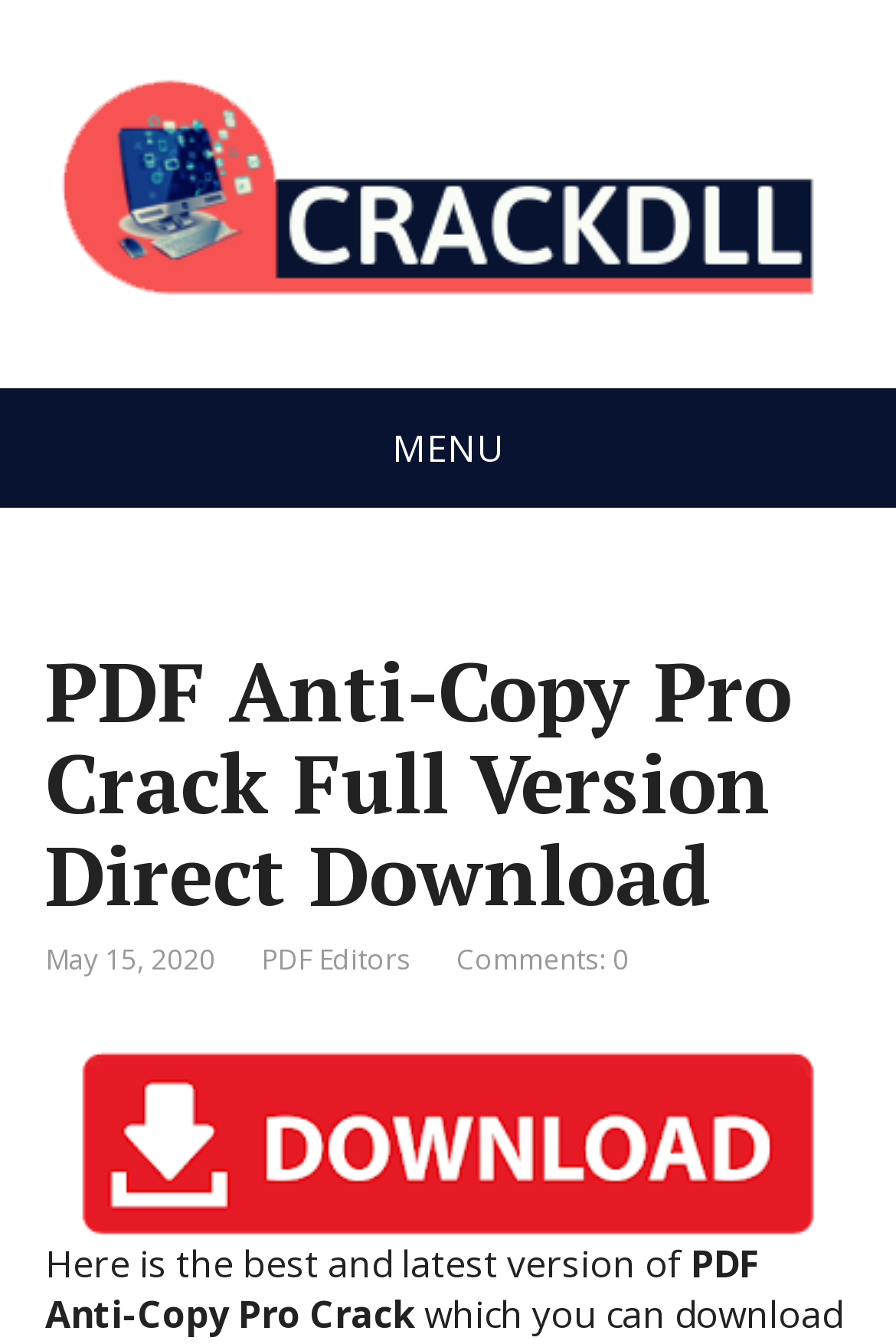How many comments are there on this article?
Please use the image to provide an in-depth answer to the question.

I can see a link with the text 'Comments: 0', which indicates that there are no comments on this article.